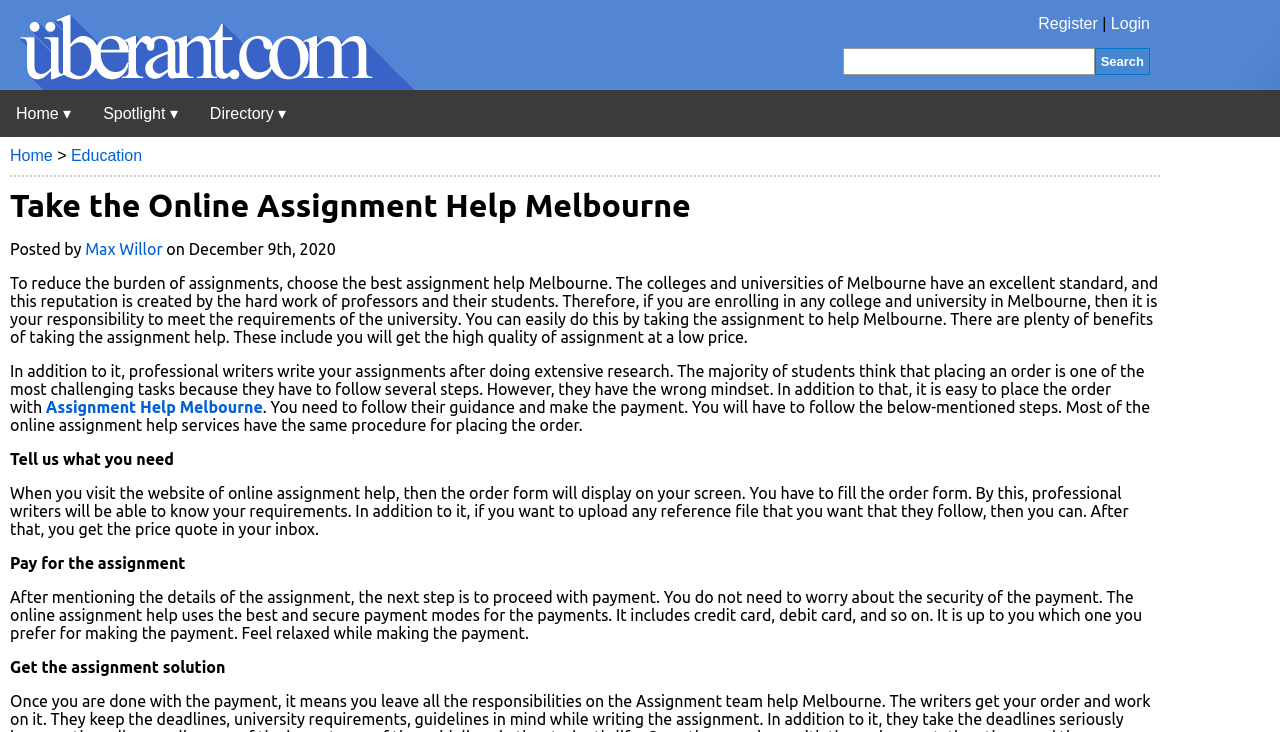Identify the bounding box of the UI component described as: "parent_node: Register | Login title="Uberant"".

[0.0, 0.104, 0.323, 0.127]